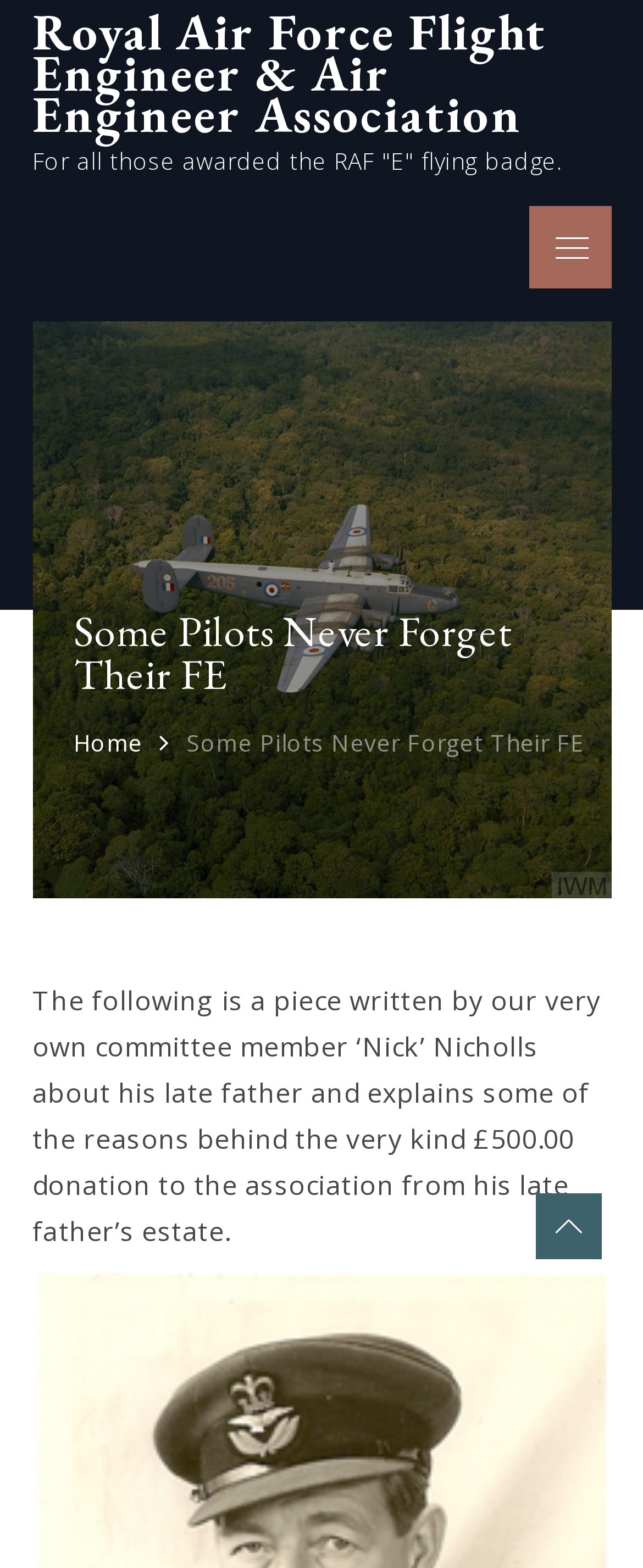Provide your answer in a single word or phrase: 
What is the amount of the donation to the association?

£500.00